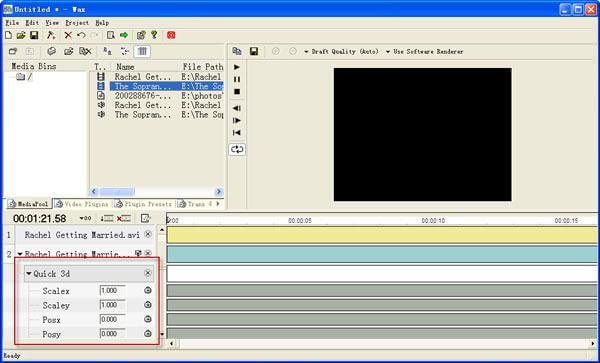Reply to the question with a brief word or phrase: What type of files are listed in the media bin?

Video files